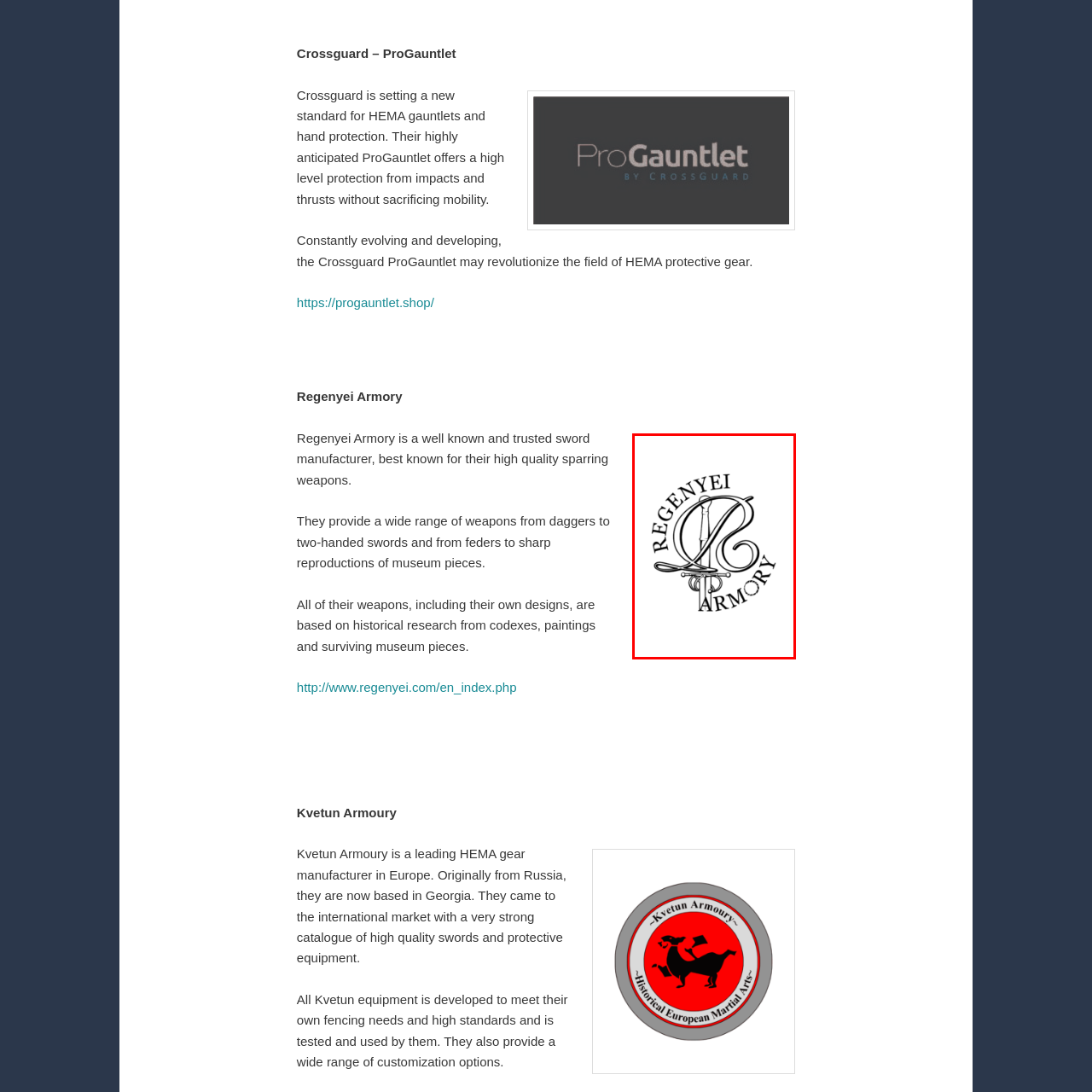Focus your attention on the image enclosed by the red boundary and provide a thorough answer to the question that follows, based on the image details: What is the focus of Regenyei Armory's products?

The caption states that Regenyei Armory's products are meticulously designed based on historical research, ensuring each piece reflects traditional styles and techniques, which suggests that their products are focused on historical weaponry and not modern or fictional weapons.